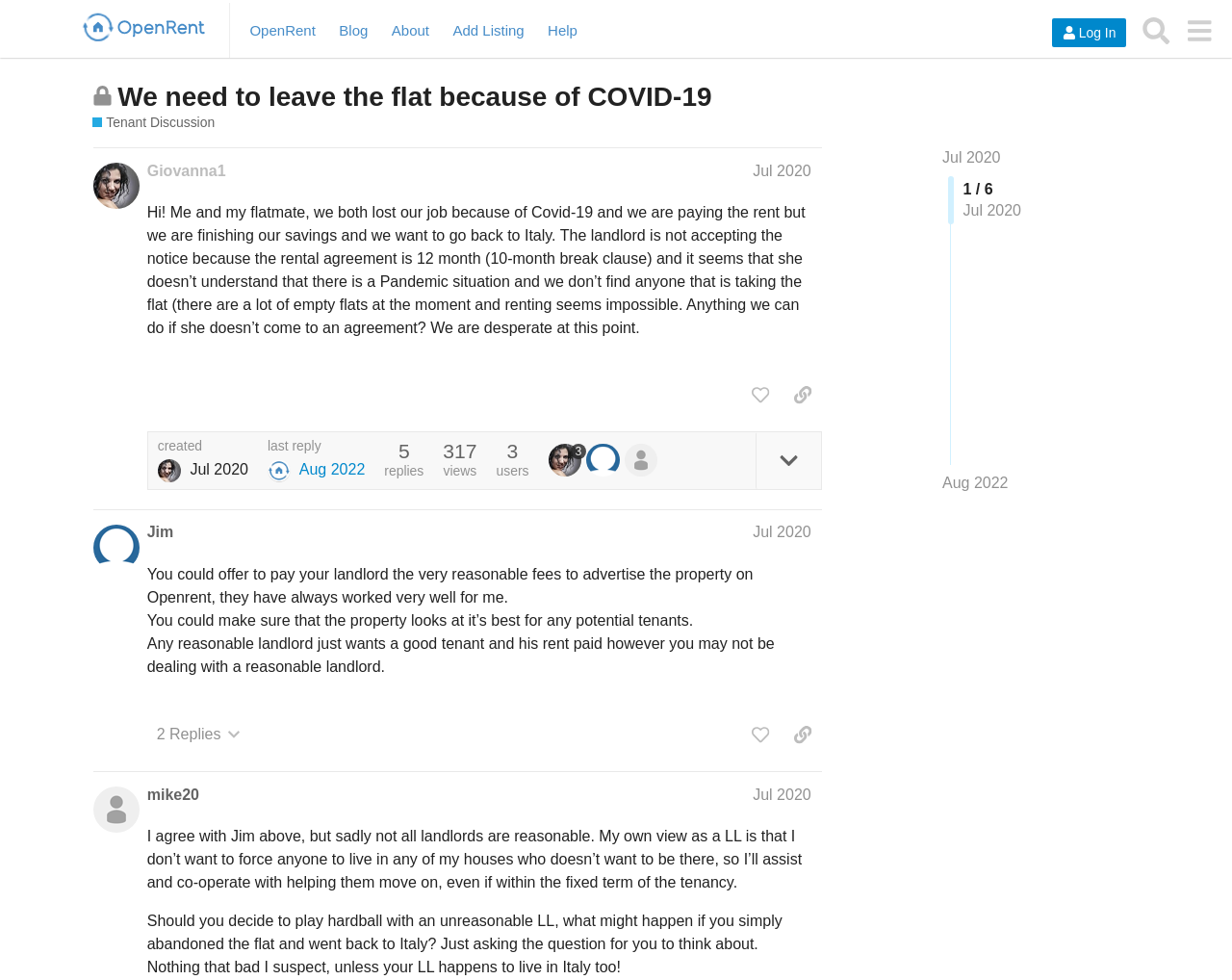Provide an in-depth caption for the contents of the webpage.

This webpage appears to be a discussion forum on the OpenRent Community, specifically a topic titled "We need to leave the flat because of COVID-19" under the "Tenant Discussion" category. 

At the top of the page, there are several links to navigate to different sections of the website, including "OpenRent", "Blog", "About", "Add Listing", and "Help". 

Below these links, there is a header section with a button to log in and a search button. 

The main content of the page is a discussion thread with multiple posts. The first post is from a user named Giovanna1, who shares their situation of losing their job due to COVID-19 and wanting to leave their flat. The post is dated July 2020 and has received several replies. 

The replies are from users Jim, mike20, and others, who offer advice and share their experiences. Each reply has a heading with the user's name and date, followed by the text of their response. 

There are also various buttons and links throughout the page, such as "like this post", "copy a link to this post to clipboard", and "reply" buttons, as well as links to view more replies and to sign up or log in to like a post. 

The page also displays the number of replies, views, and users participating in the discussion.